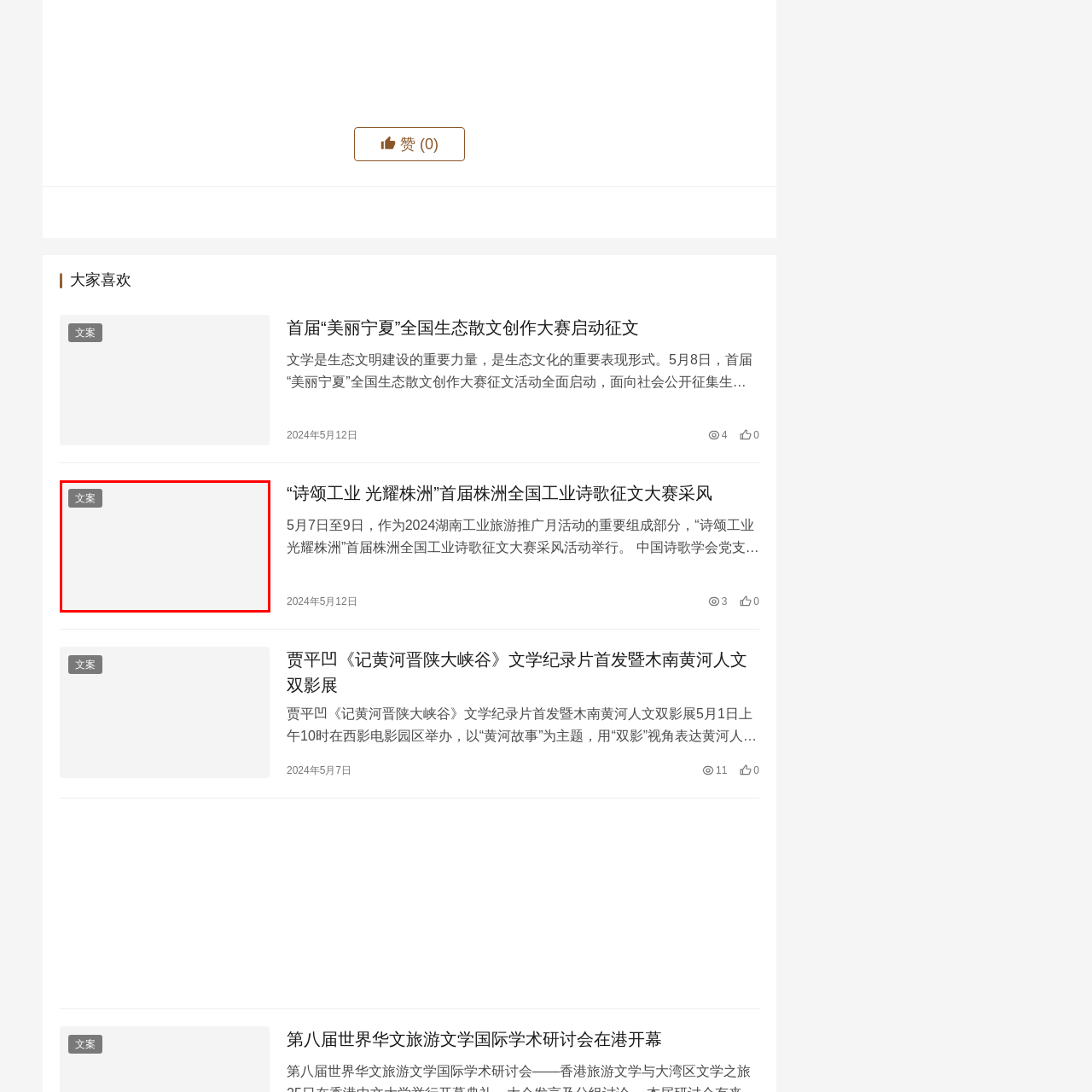What is the name of the poetry competition?
Scrutinize the image inside the red bounding box and provide a detailed and extensive answer to the question.

The name of the poetry competition is '诗颂工业 光耀株洲’首届株洲全国工业诗歌征文大赛采风', which translates to 'Poetry Celebrating Industry: The First Zhuzhou National Industrial Poetry Competition Fieldwork'.